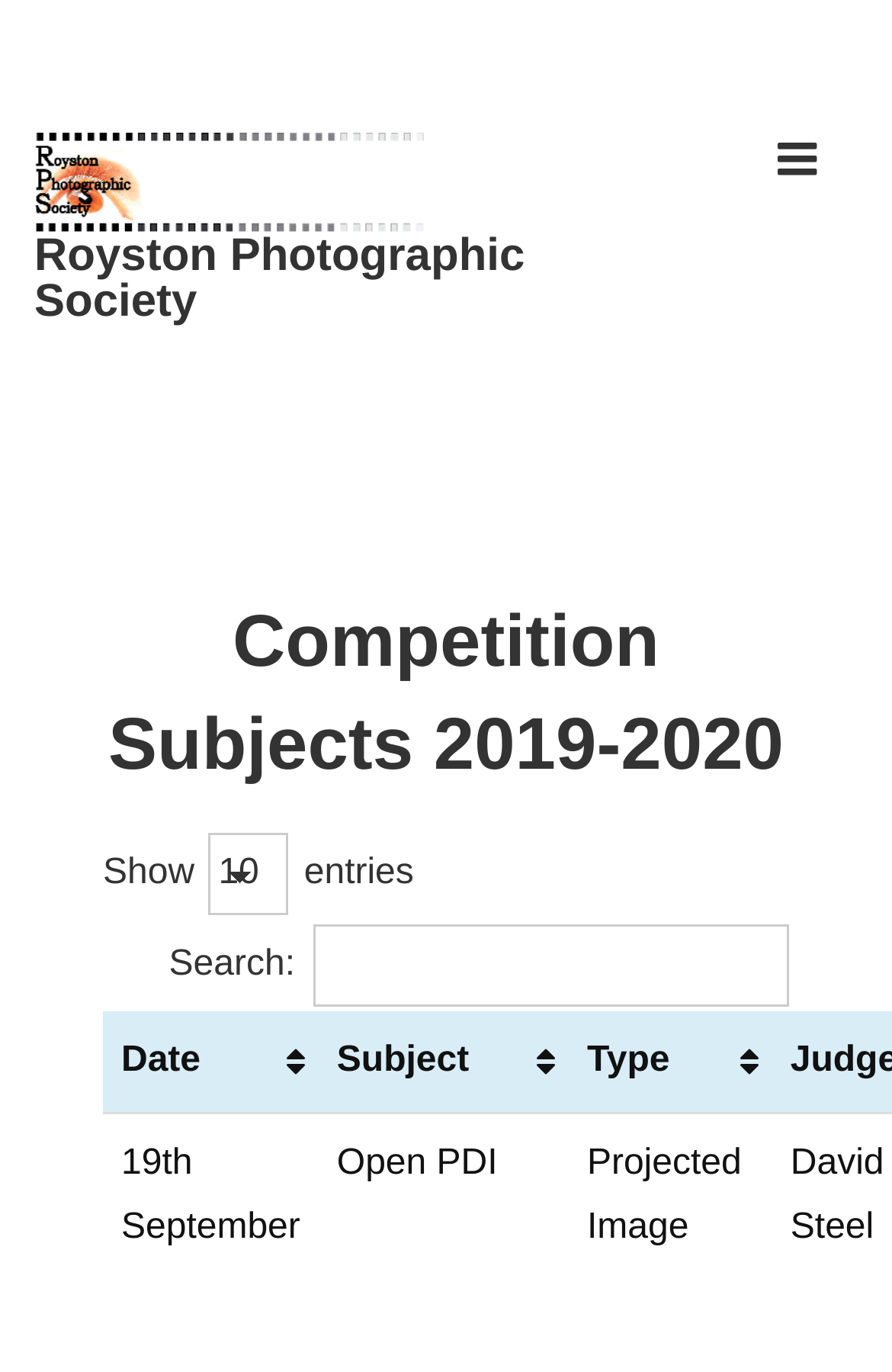Can you provide the bounding box coordinates for the element that should be clicked to implement the instruction: "Select an option from the Show entries dropdown"?

[0.235, 0.606, 0.324, 0.666]